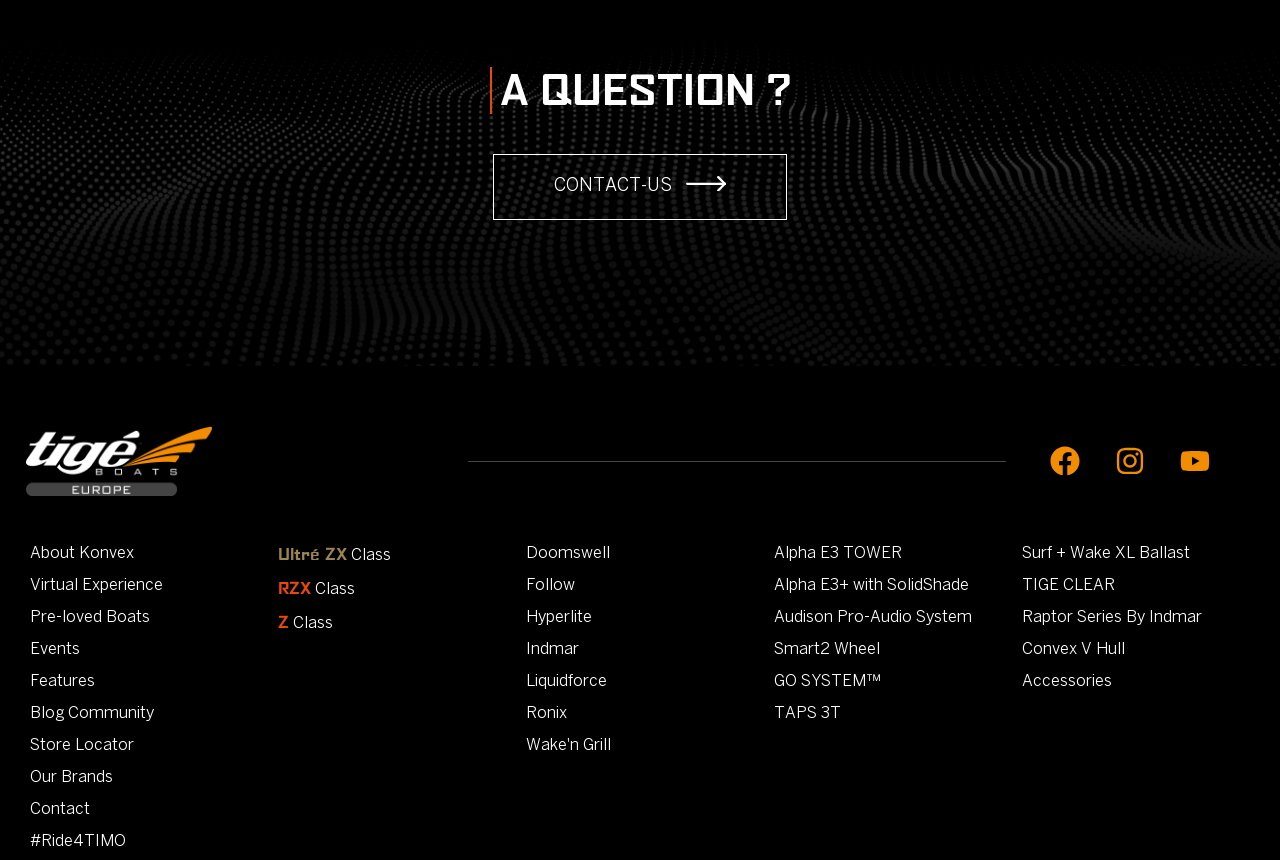What is the brand name of the logo?
Kindly answer the question with as much detail as you can.

The logo is located at the top left corner of the webpage, and it has an image with the text 'Logo Tige Boats Europe' which indicates the brand name.